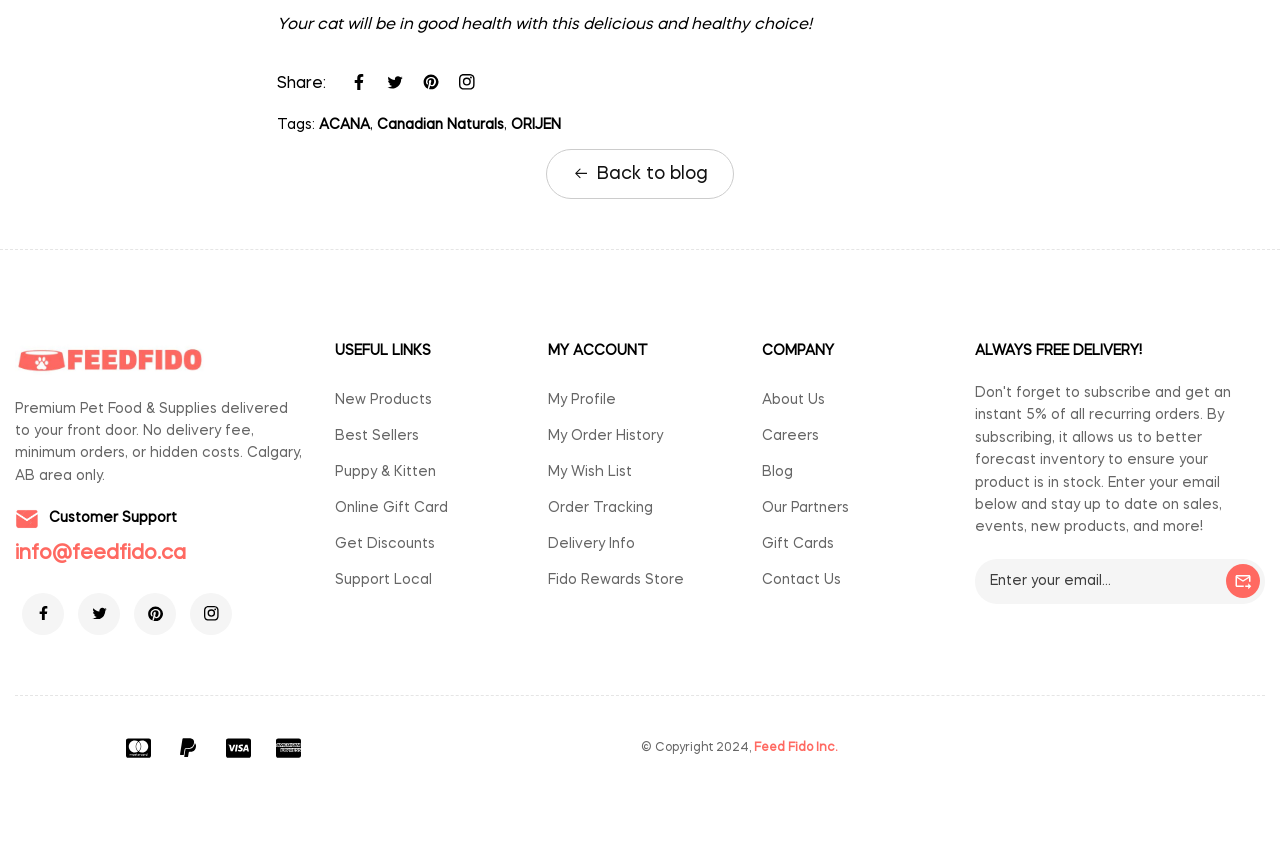What is the name of the pet food brand mentioned?
Using the image, respond with a single word or phrase.

ACANA